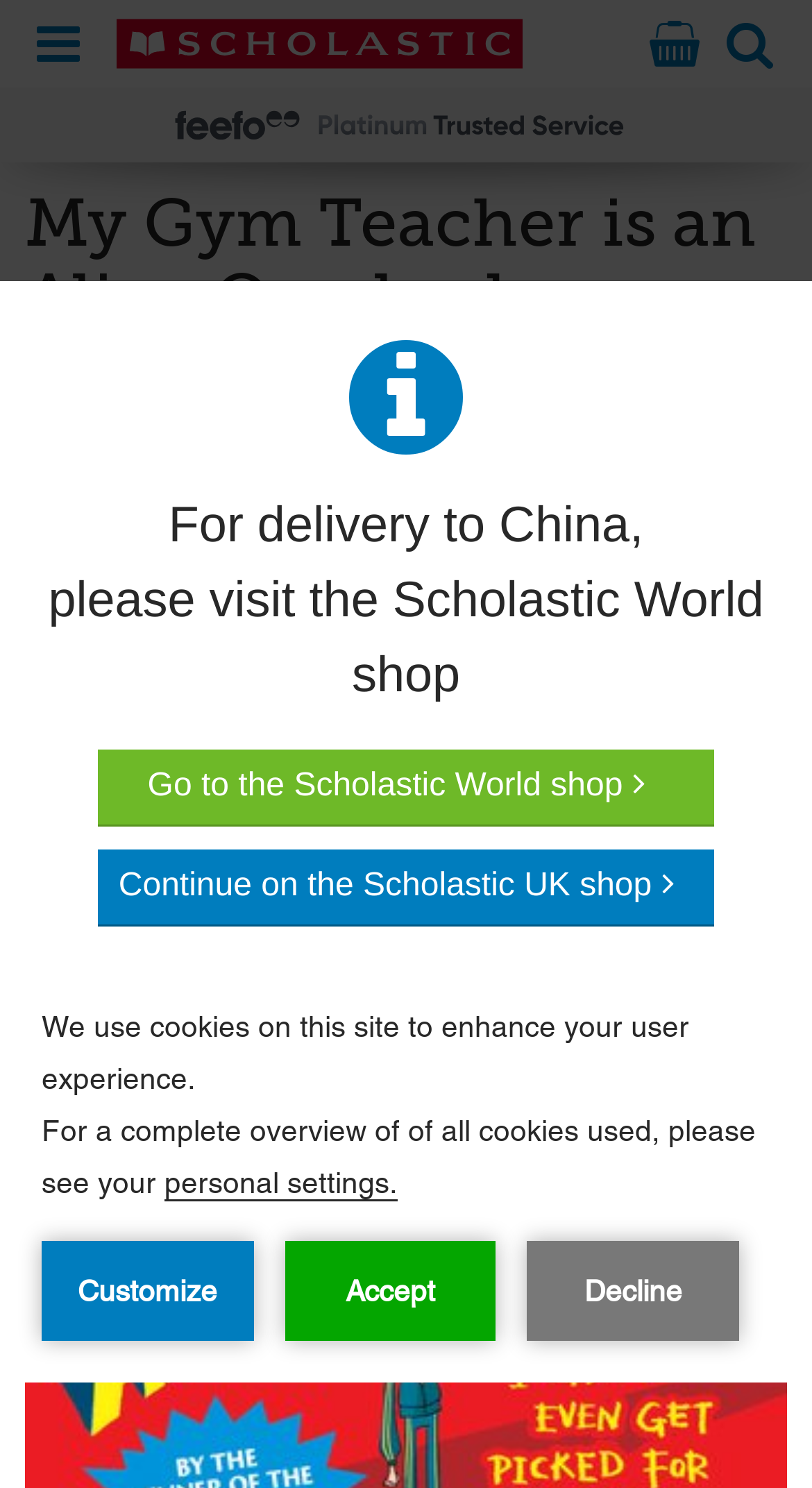Specify the bounding box coordinates of the area that needs to be clicked to achieve the following instruction: "Go to Scholastic homepage".

[0.144, 0.008, 0.644, 0.05]